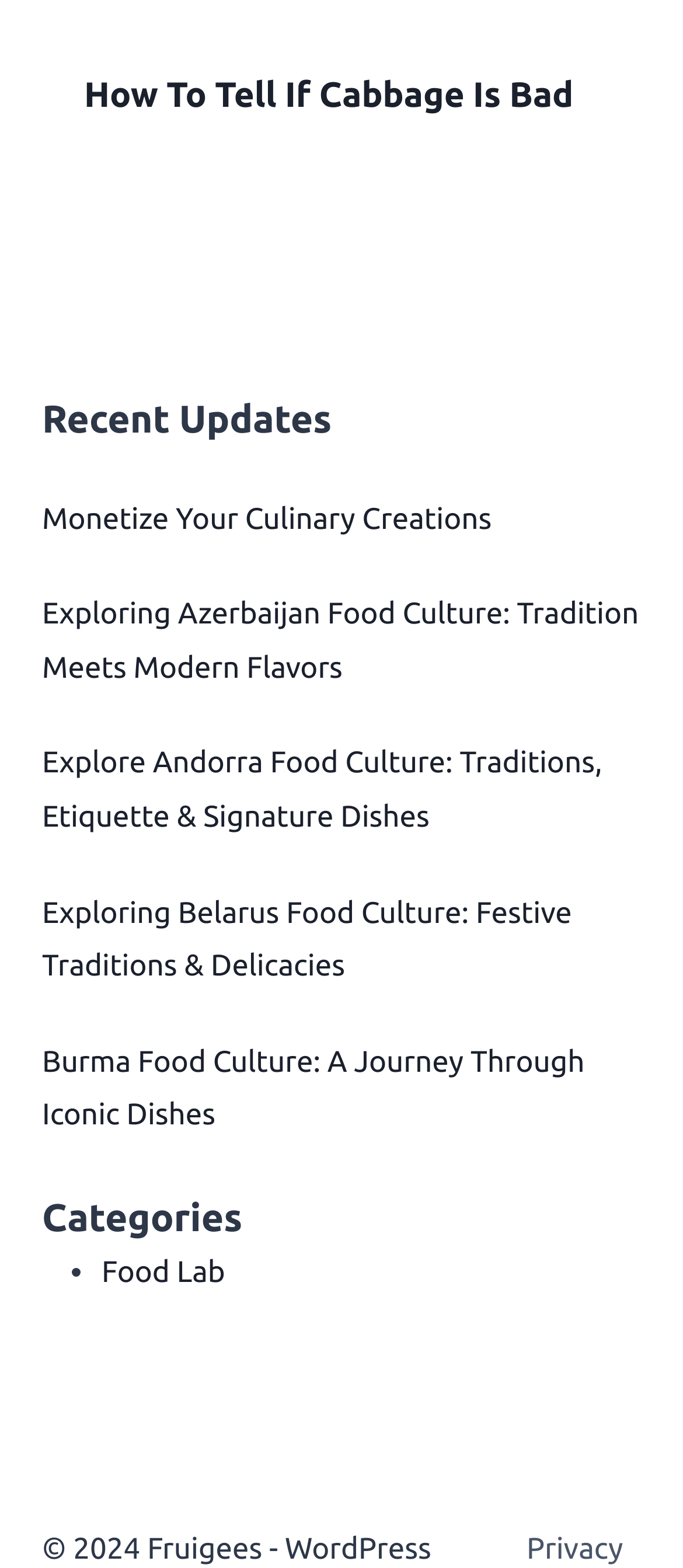Return the bounding box coordinates of the UI element that corresponds to this description: "Monetize Your Culinary Creations". The coordinates must be given as four float numbers in the range of 0 and 1, [left, top, right, bottom].

[0.062, 0.32, 0.72, 0.341]